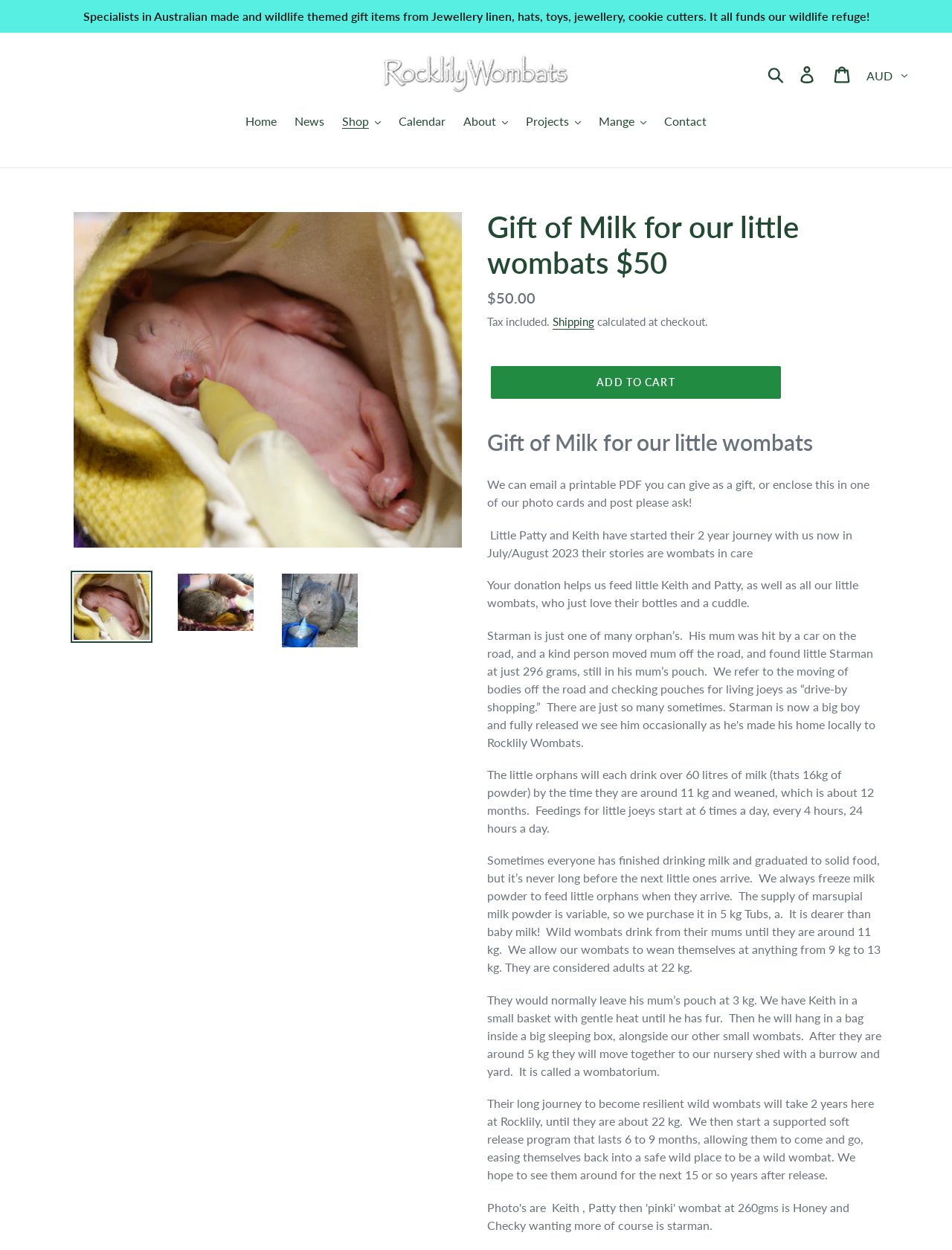Provide a one-word or short-phrase answer to the question:
What is the purpose of the 'ADD TO CART' button?

To add the gift to the cart